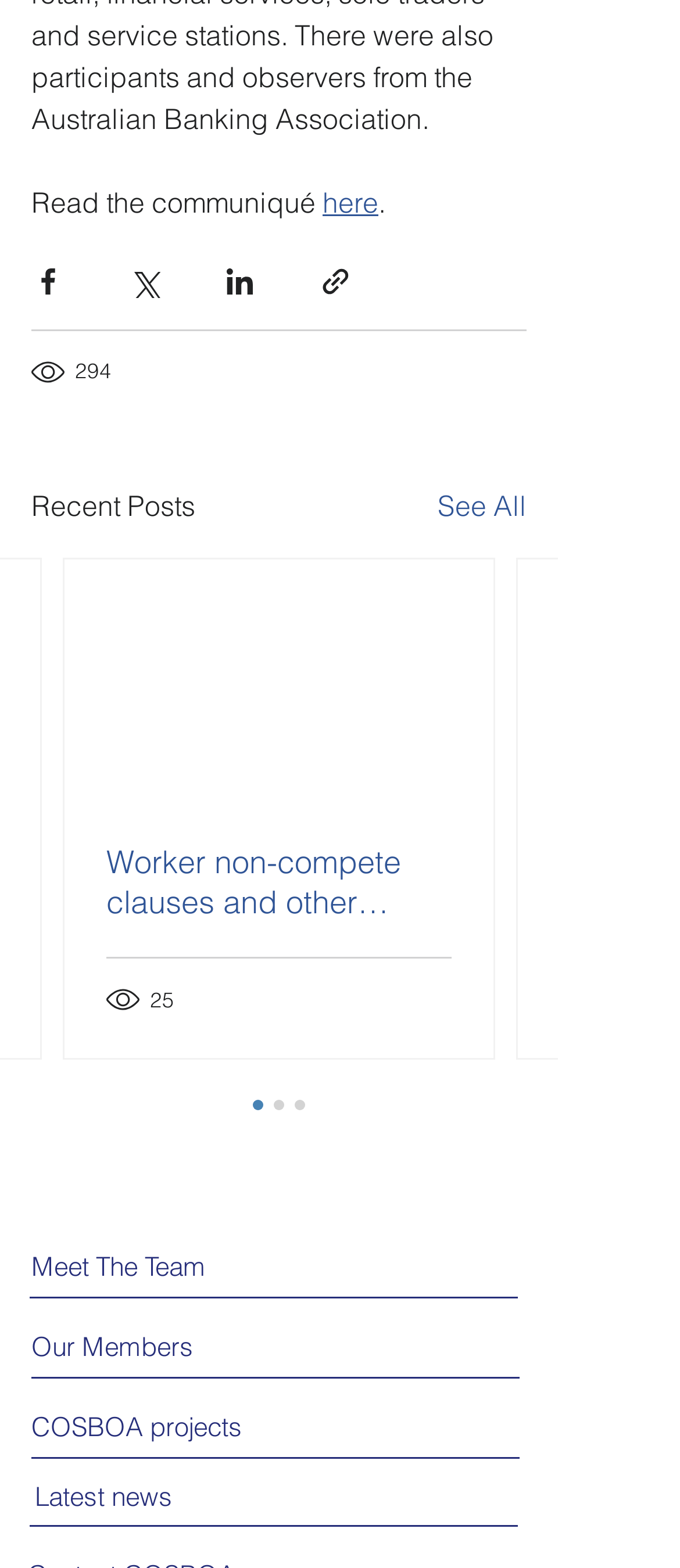What is the text of the second link in the 'Recent Posts' section?
Please look at the screenshot and answer using one word or phrase.

Worker non-compete clauses and other restraints